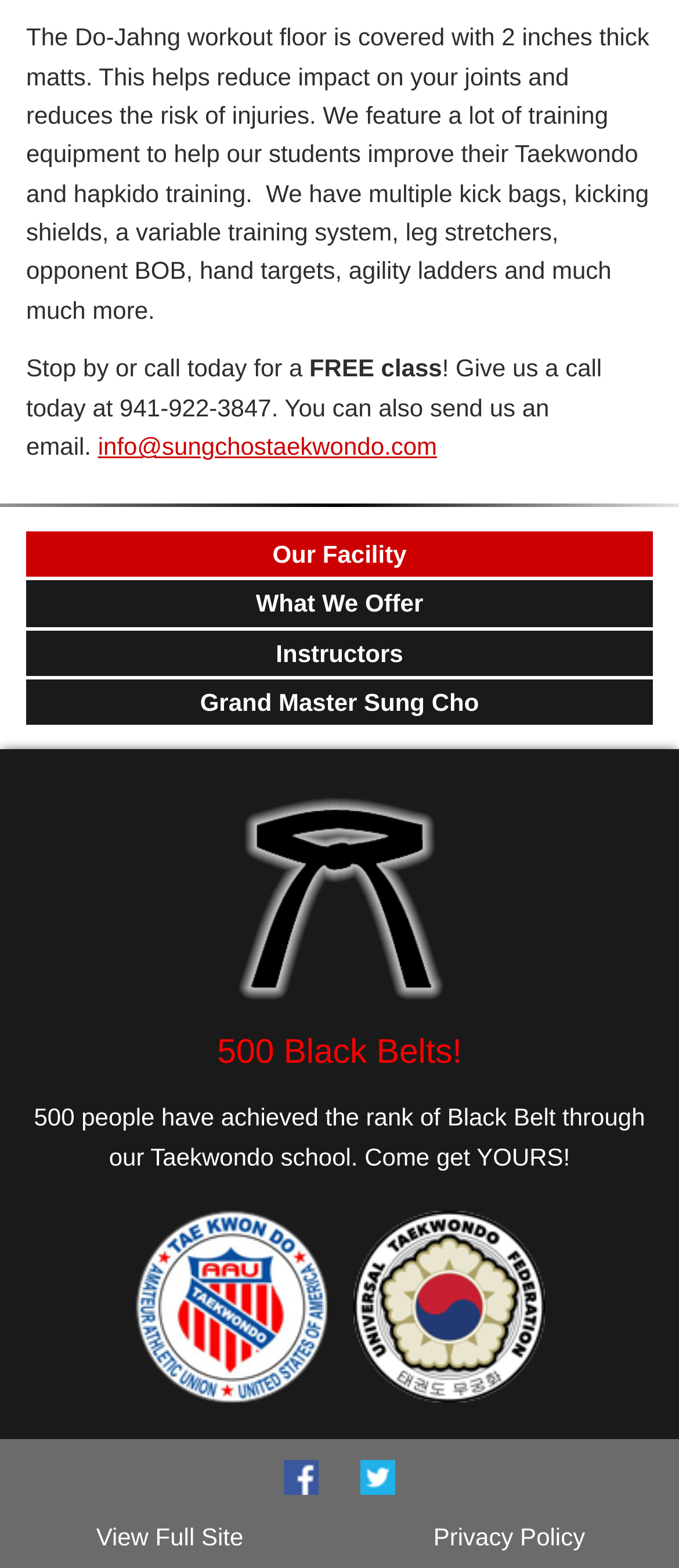Show the bounding box coordinates of the region that should be clicked to follow the instruction: "Click the 'Facebook' link."

[0.405, 0.924, 0.482, 0.962]